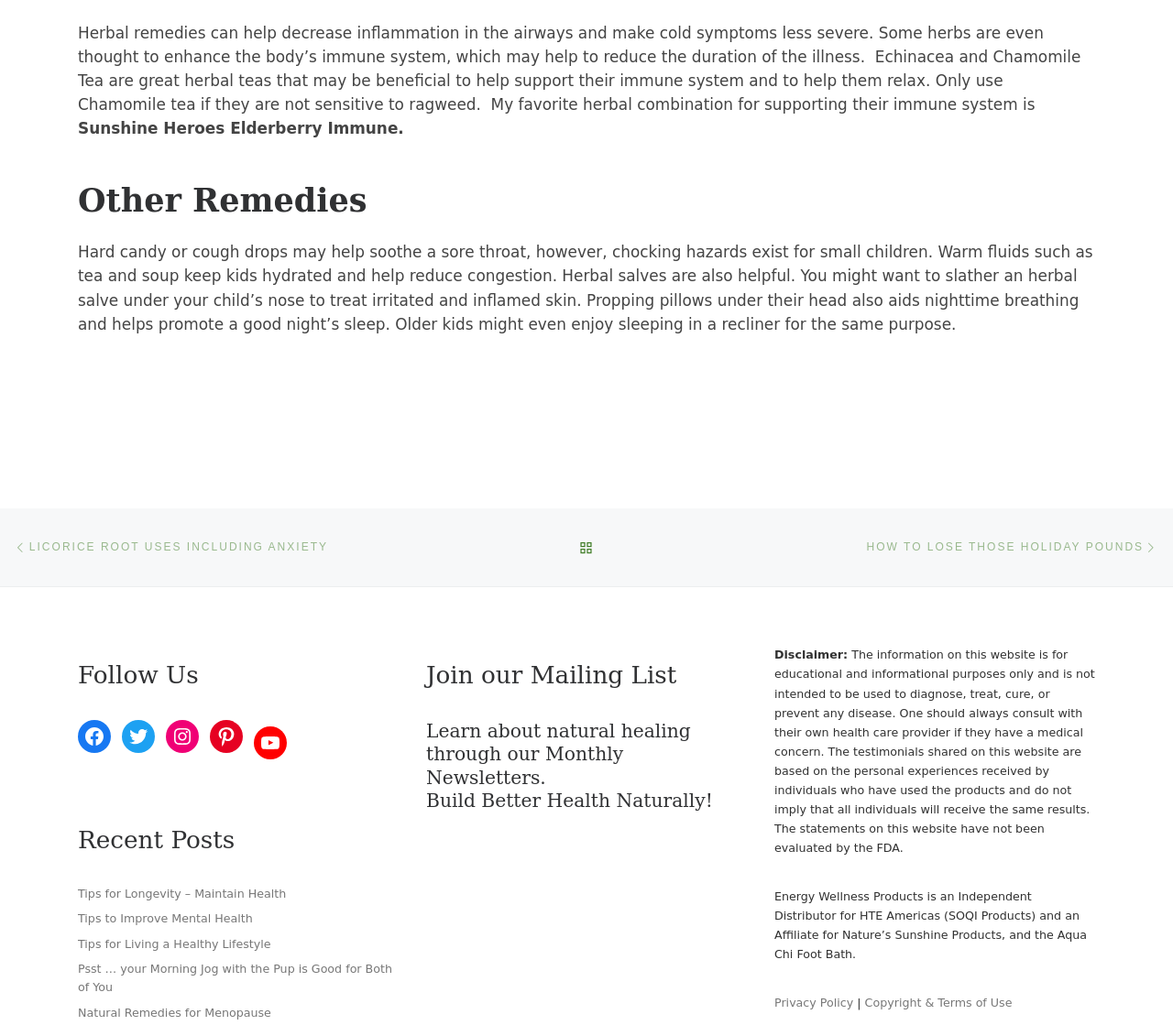What can be used to treat irritated and inflamed skin under a child's nose?
Look at the image and respond to the question as thoroughly as possible.

According to the webpage, herbal salves can be used to treat irritated and inflamed skin under a child's nose. This information is found in the StaticText element with OCR text 'You might want to slather an herbal salve under your child’s nose to treat irritated and inflamed skin...'.